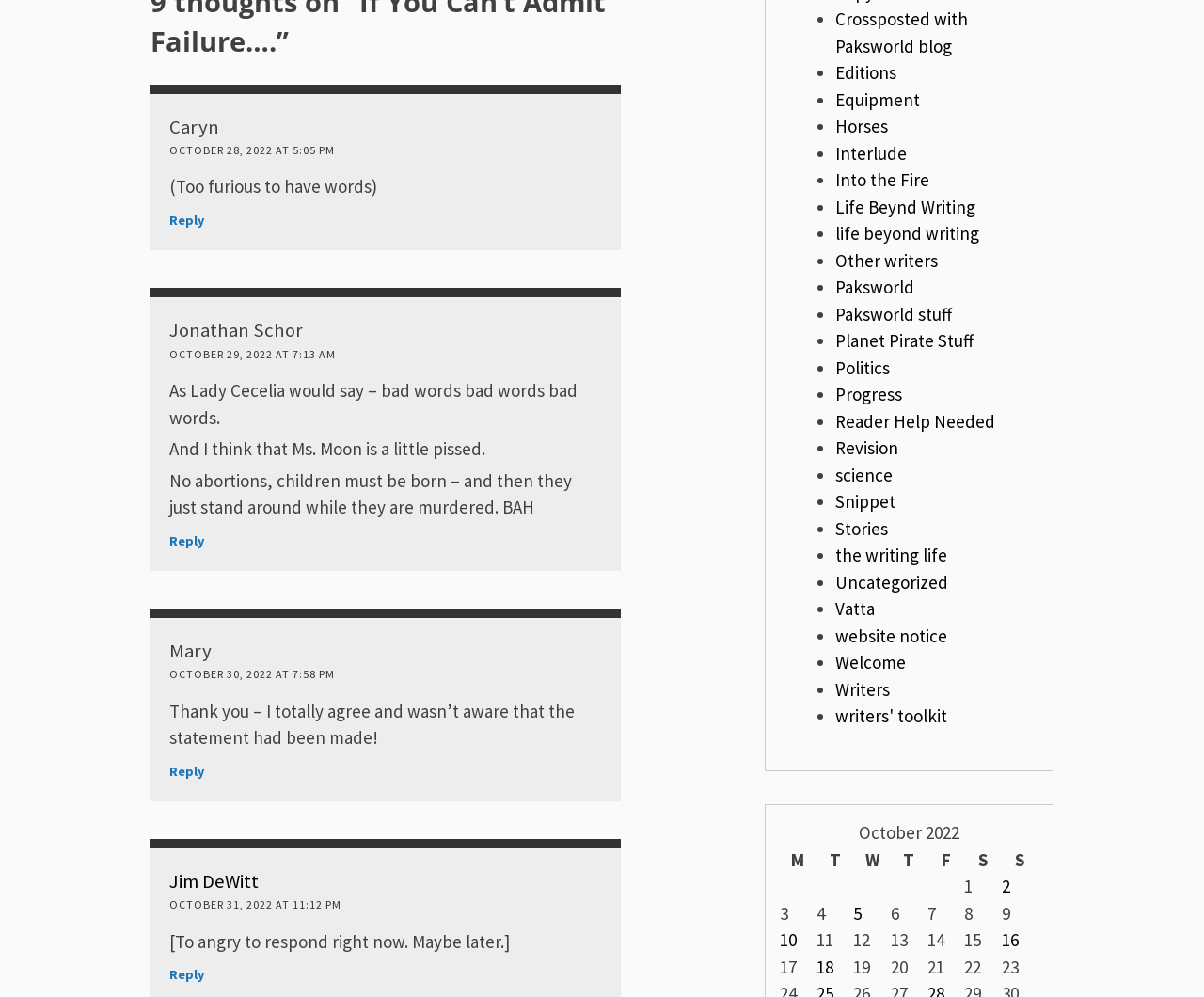Answer this question in one word or a short phrase: How many articles are on this webpage?

4